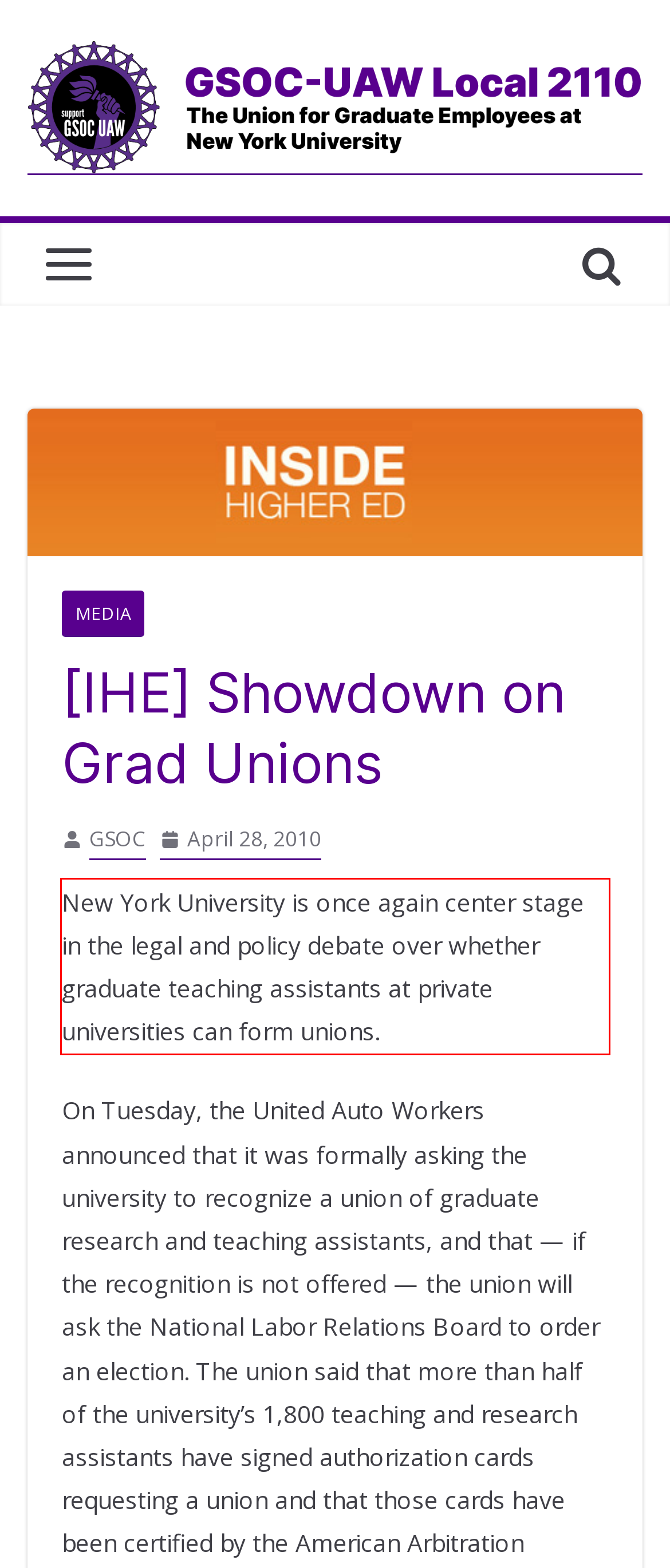Identify the text inside the red bounding box in the provided webpage screenshot and transcribe it.

New York University is once again center stage in the legal and policy debate over whether graduate teaching assistants at private universities can form unions.